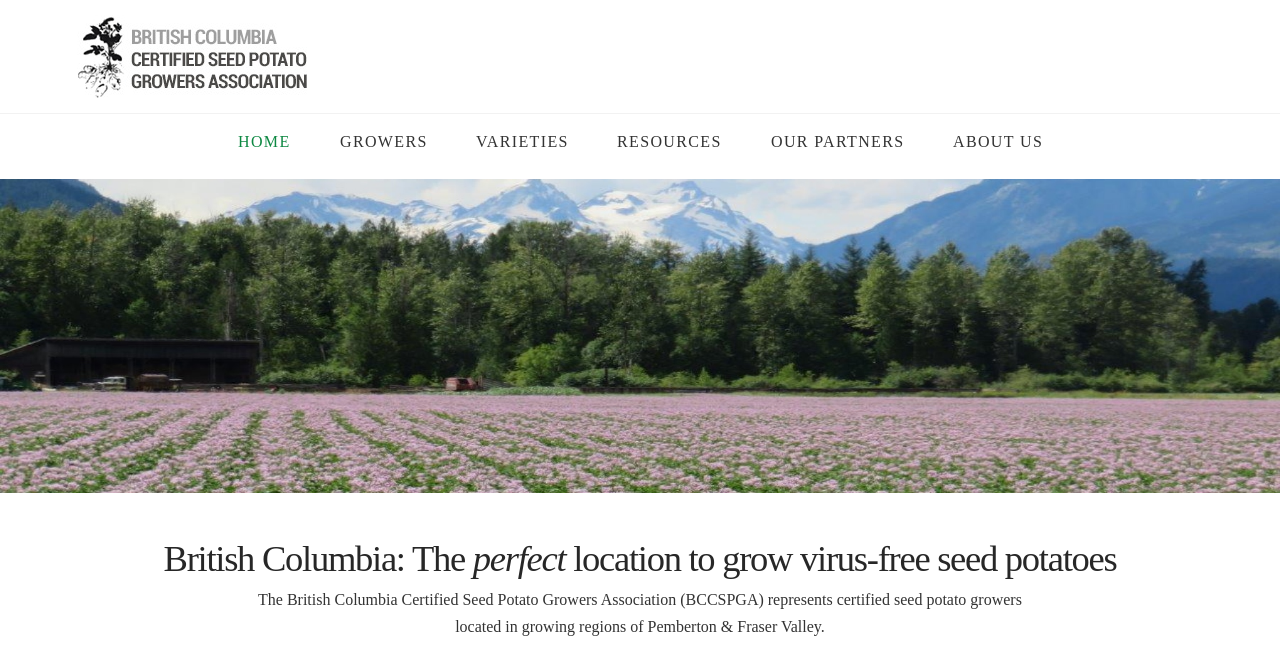What is the name of the association mentioned?
Use the image to answer the question with a single word or phrase.

BCCSPGA